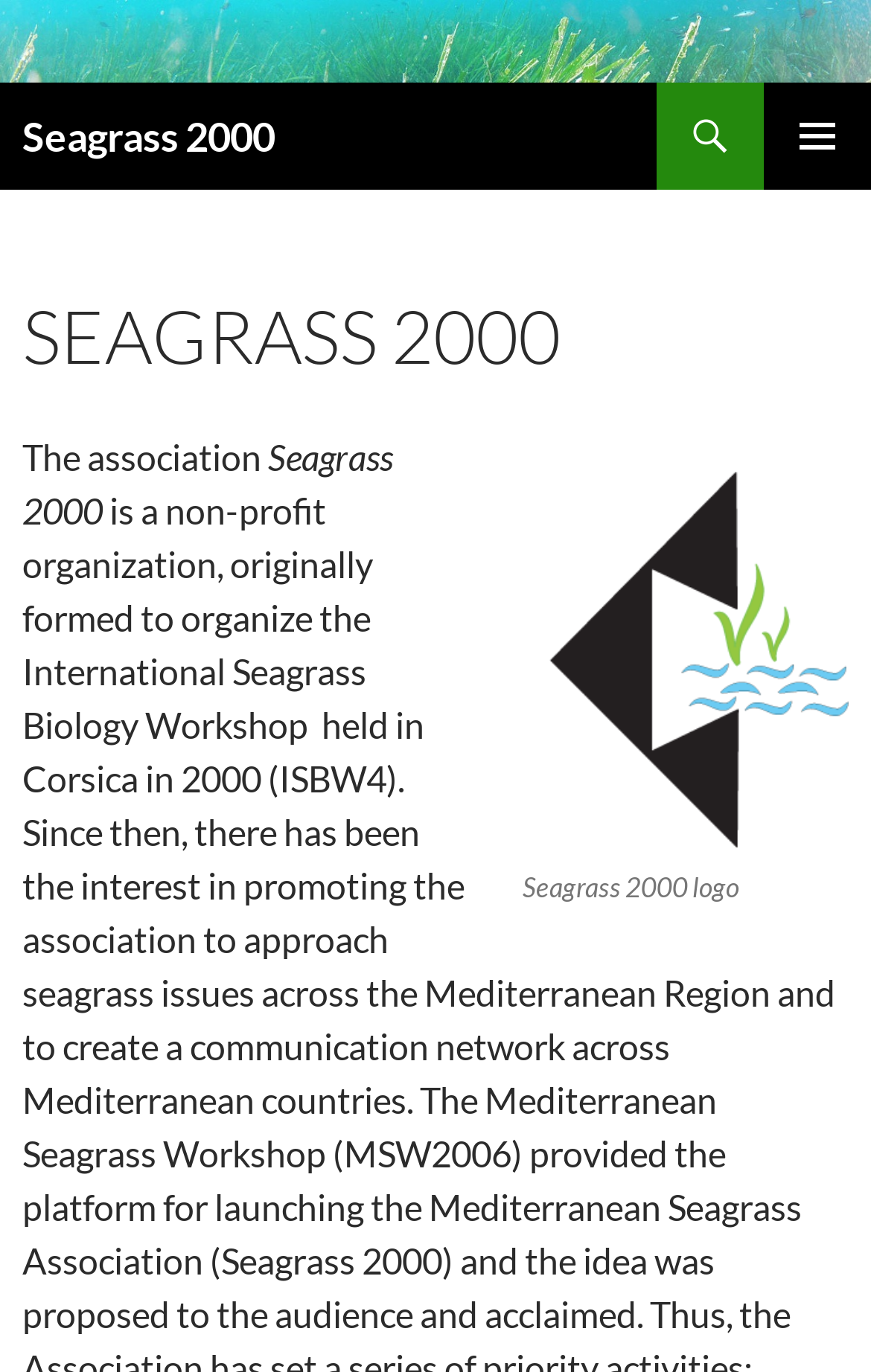Give a one-word or short phrase answer to this question: 
What is the function of the link 'SKIP TO CONTENT'?

To skip to content